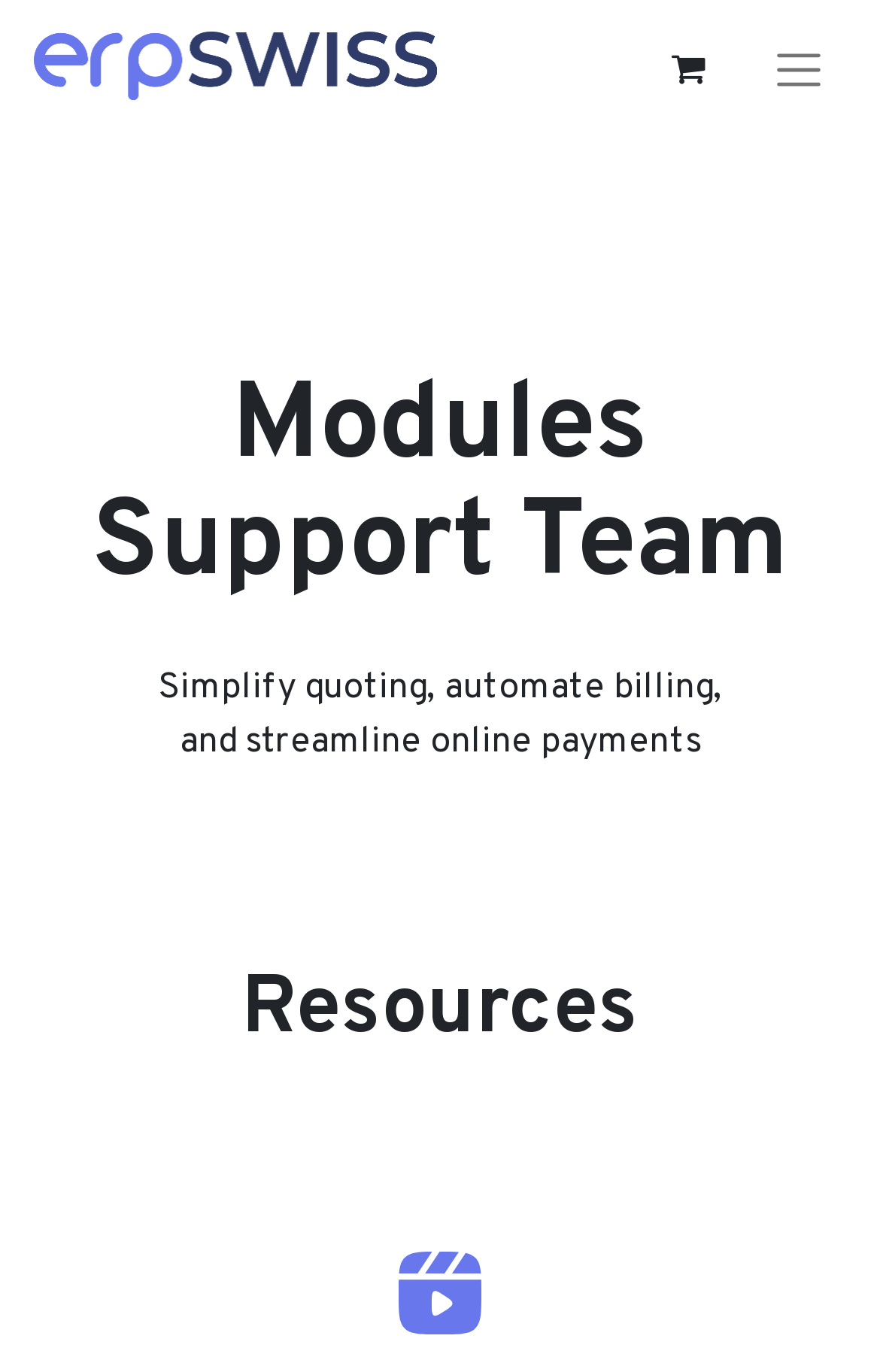What is the purpose of the module?
Refer to the image and answer the question using a single word or phrase.

Simplify quoting, automate billing